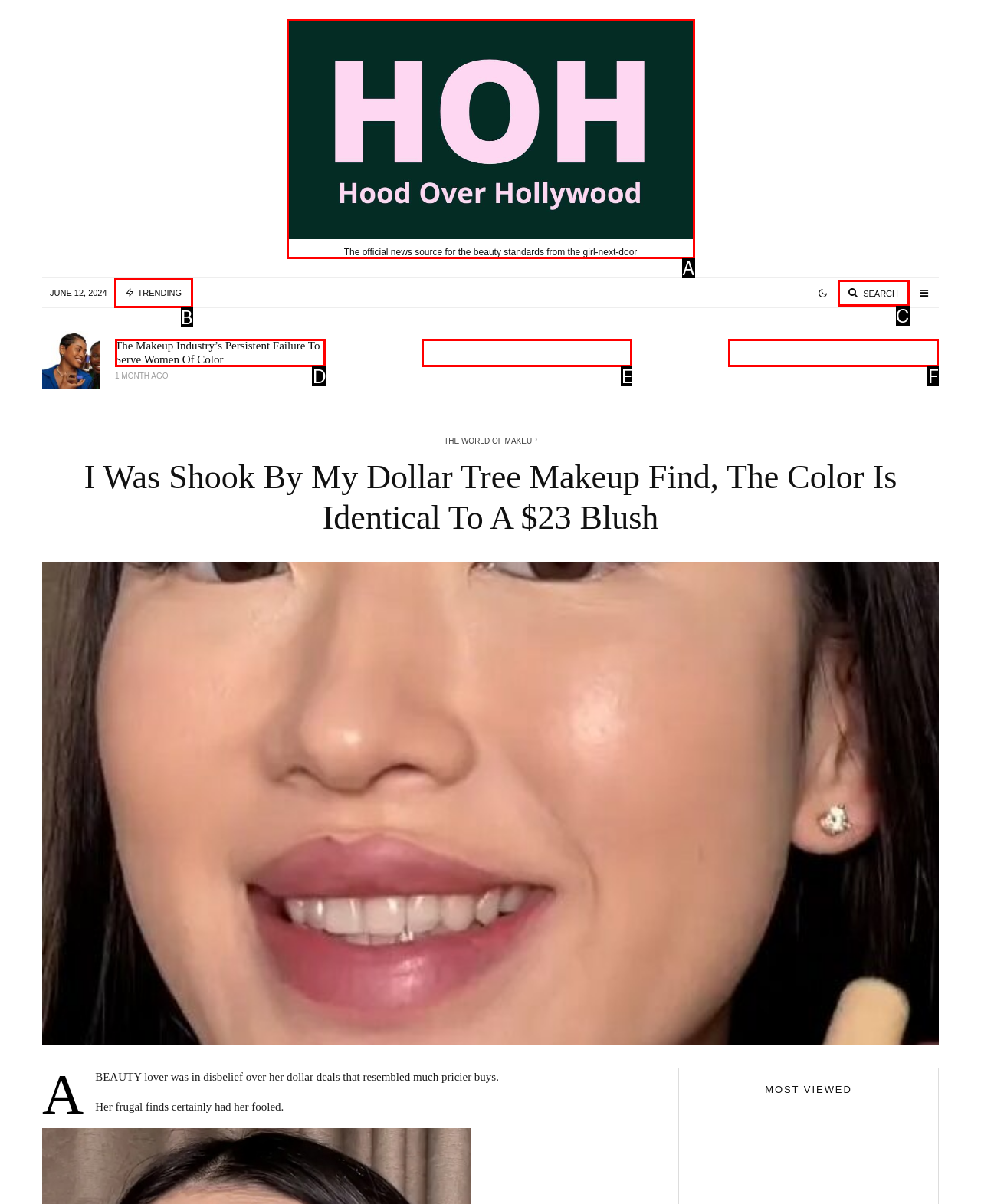Choose the letter that best represents the description: Trending. Provide the letter as your response.

B